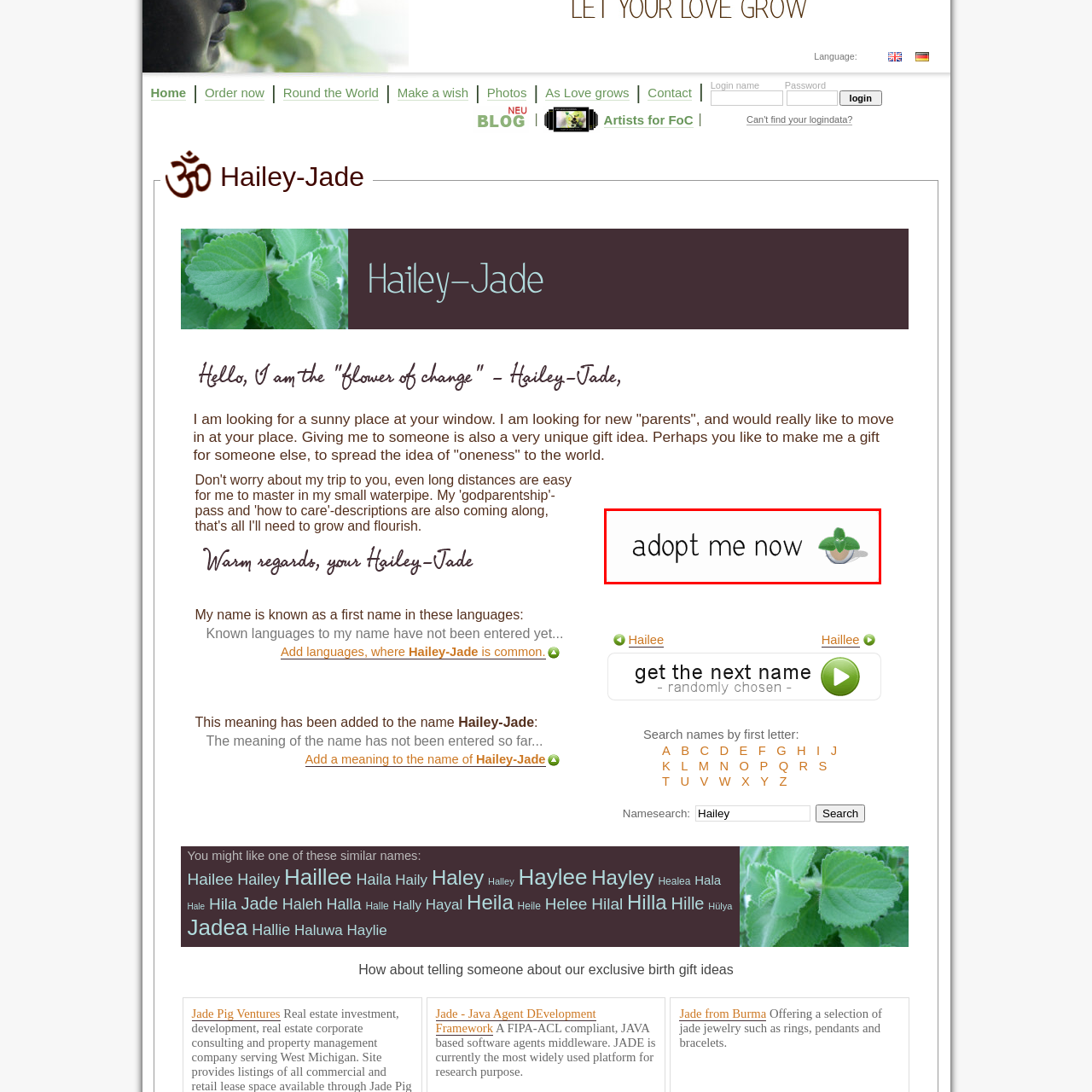What is the purpose of the button?
Inspect the image indicated by the red outline and answer the question with a single word or short phrase.

To encourage adoption